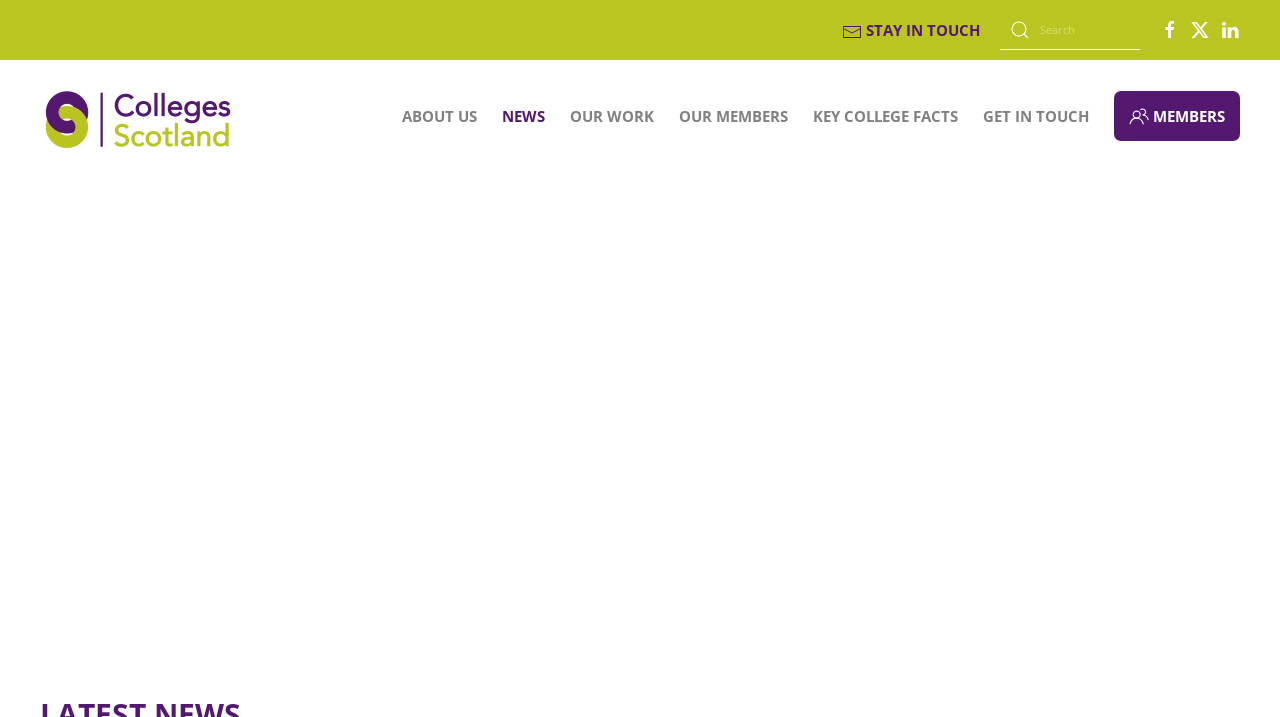Please determine the bounding box coordinates for the UI element described here. Use the format (top-left x, top-left y, bottom-right x, bottom-right y) with values bounded between 0 and 1: SNACKS

None